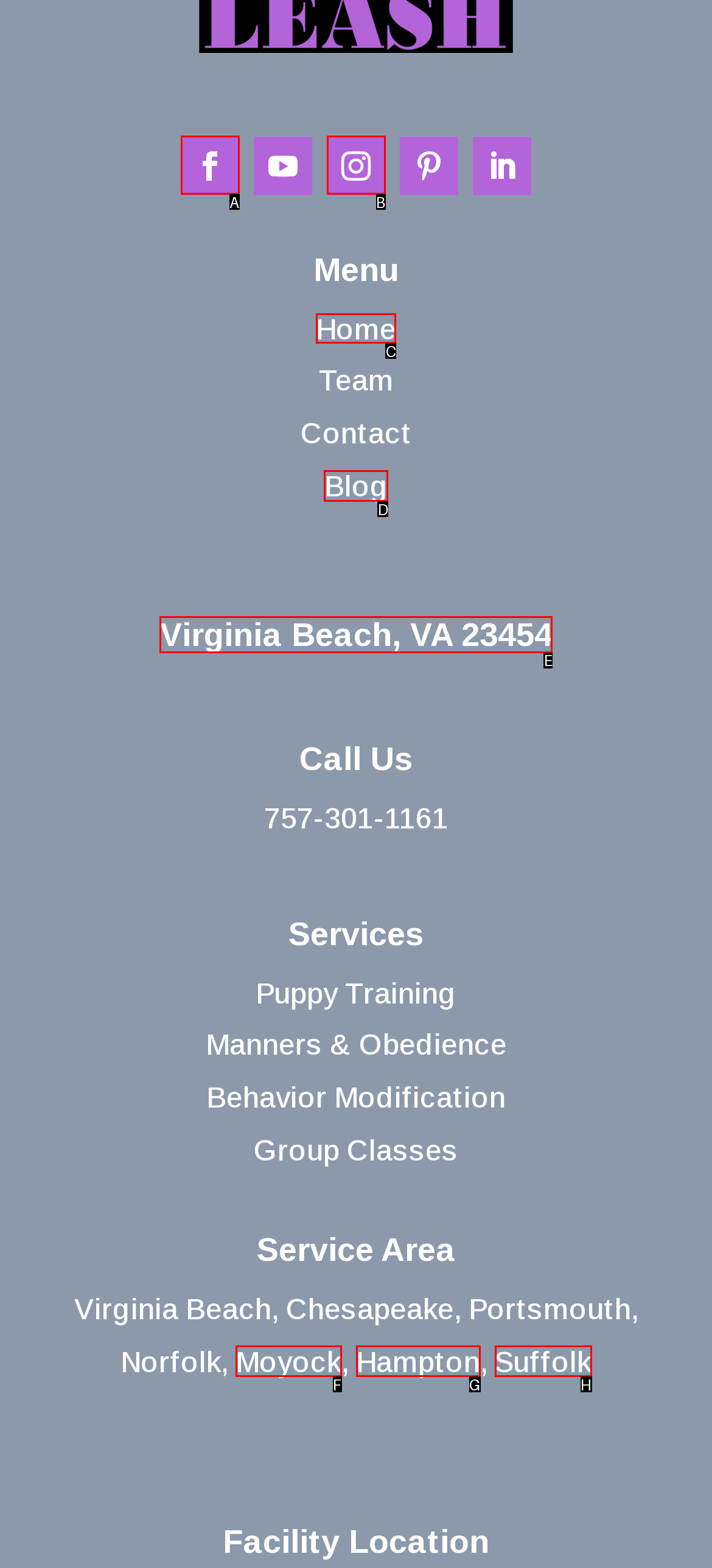Select the letter of the option that should be clicked to achieve the specified task: Enter email address for E-news sign up. Respond with just the letter.

None